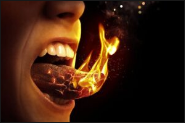Provide your answer in a single word or phrase: 
What does the fiery element in the image suggest?

Fervor and intensity